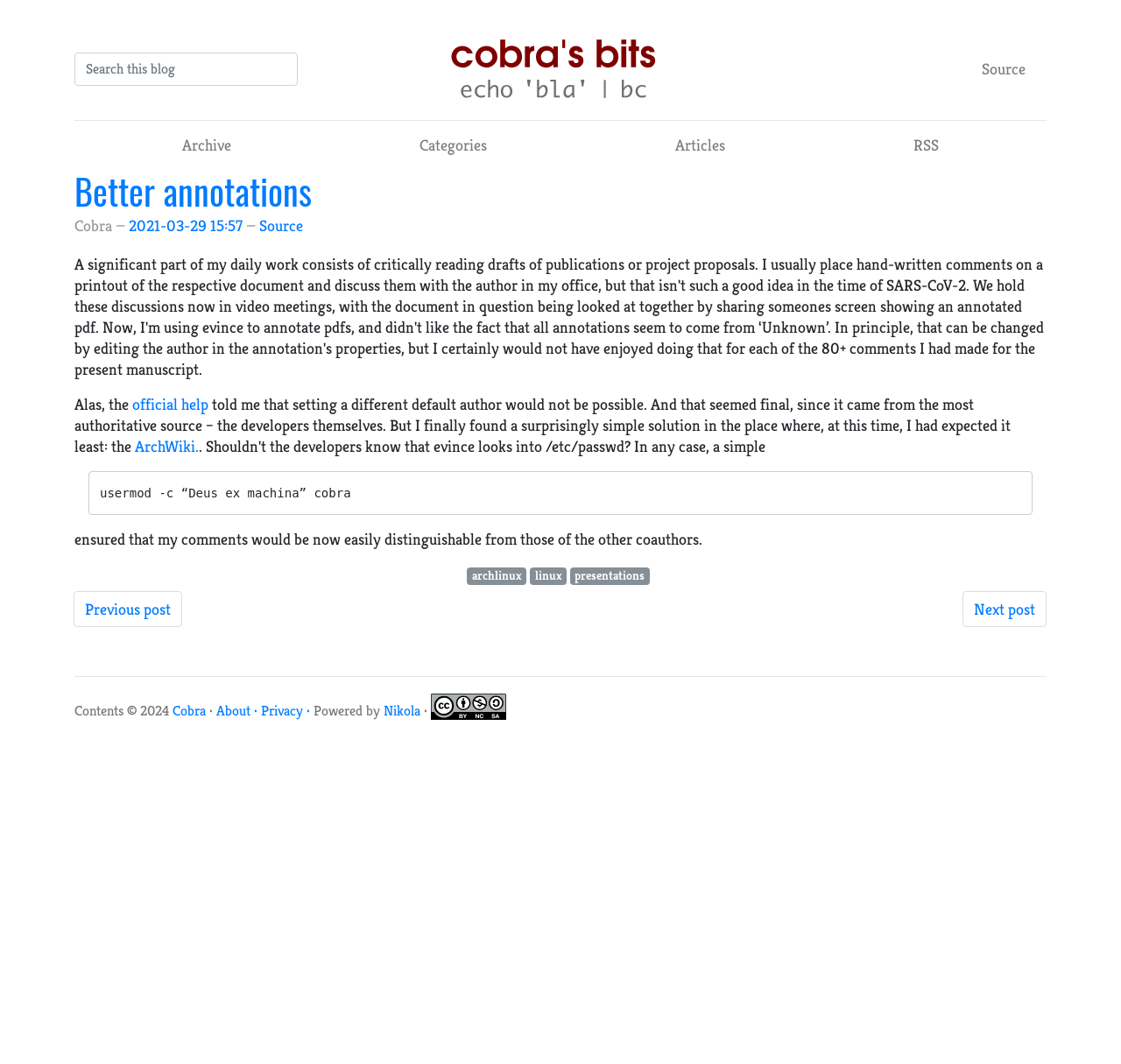Using the format (top-left x, top-left y, bottom-right x, bottom-right y), provide the bounding box coordinates for the described UI element. All values should be floating point numbers between 0 and 1: alt="Cobra's bits"

[0.394, 0.03, 0.594, 0.1]